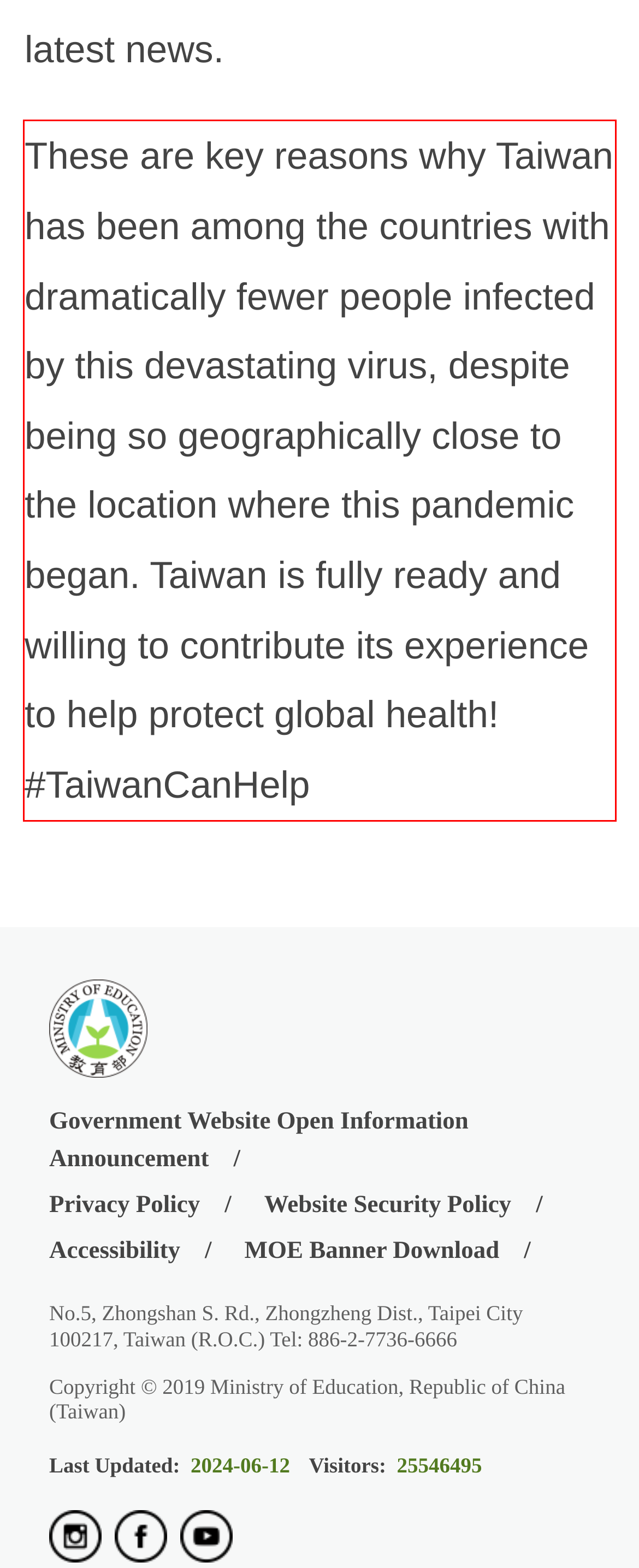Given a webpage screenshot, identify the text inside the red bounding box using OCR and extract it.

These are key reasons why Taiwan has been among the countries with dramatically fewer people infected by this devastating virus, despite being so geographically close to the location where this pandemic began. Taiwan is fully ready and willing to contribute its experience to help protect global health! #TaiwanCanHelp